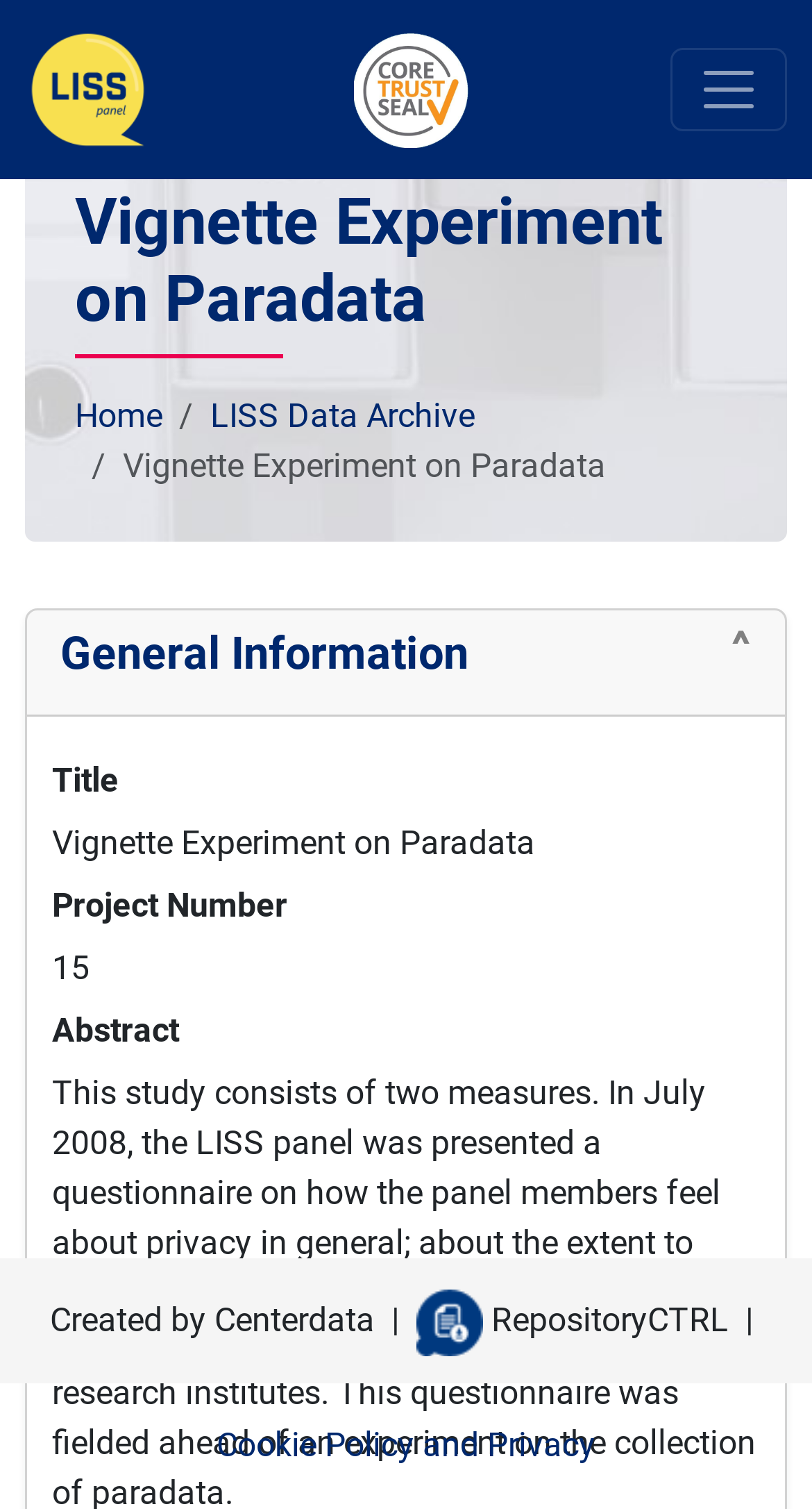What is the name of the center that created the experiment?
Kindly offer a comprehensive and detailed response to the question.

I found the answer by looking at the static text element with the text 'Created by Centerdata' which is located at the bottom of the webpage, indicating the creator of the experiment.